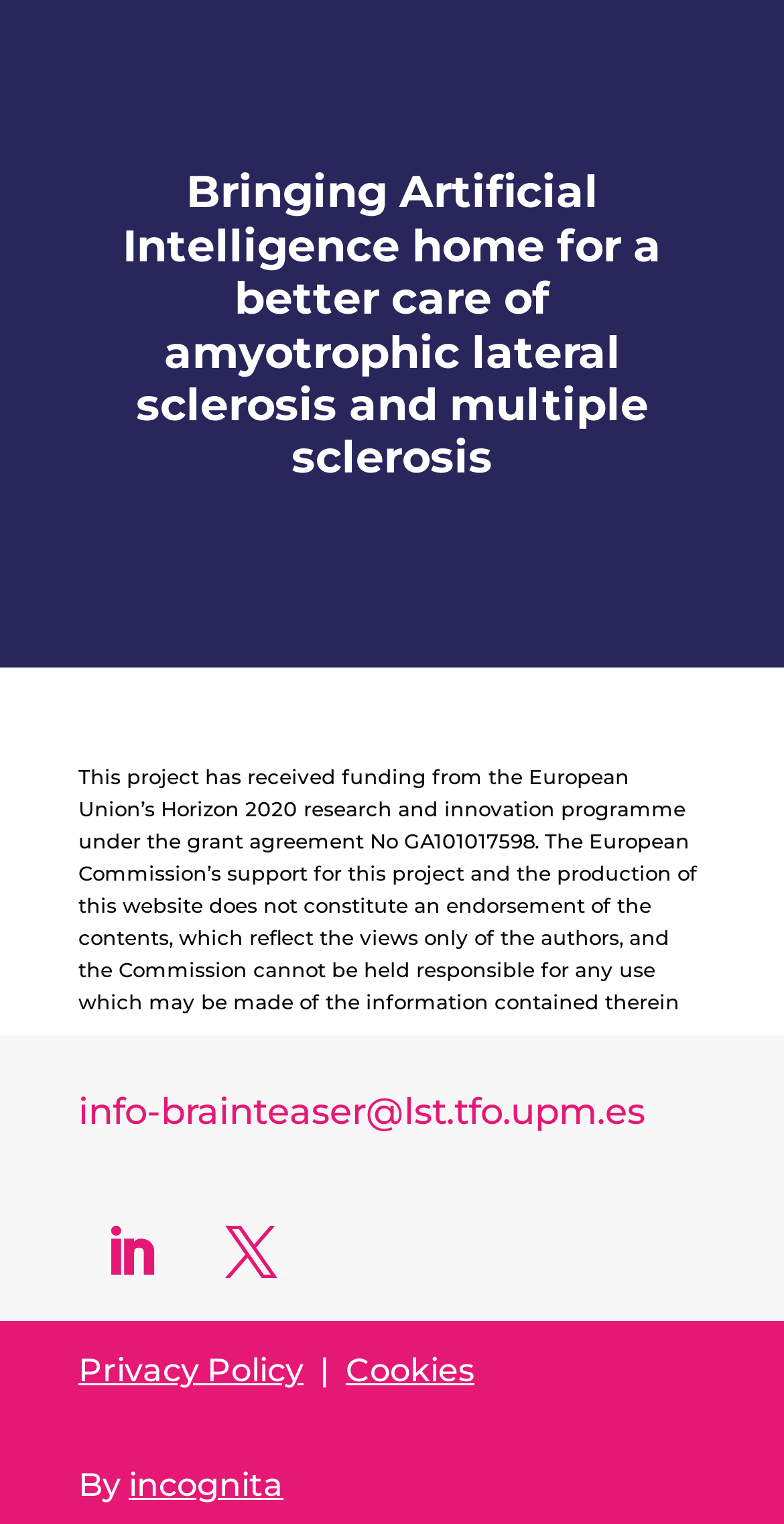Refer to the image and offer a detailed explanation in response to the question: What is the phrase before 'incognita'?

The phrase before 'incognita' can be found by looking at the static text element with the text 'By' which is located before the link element with the text 'incognita'.